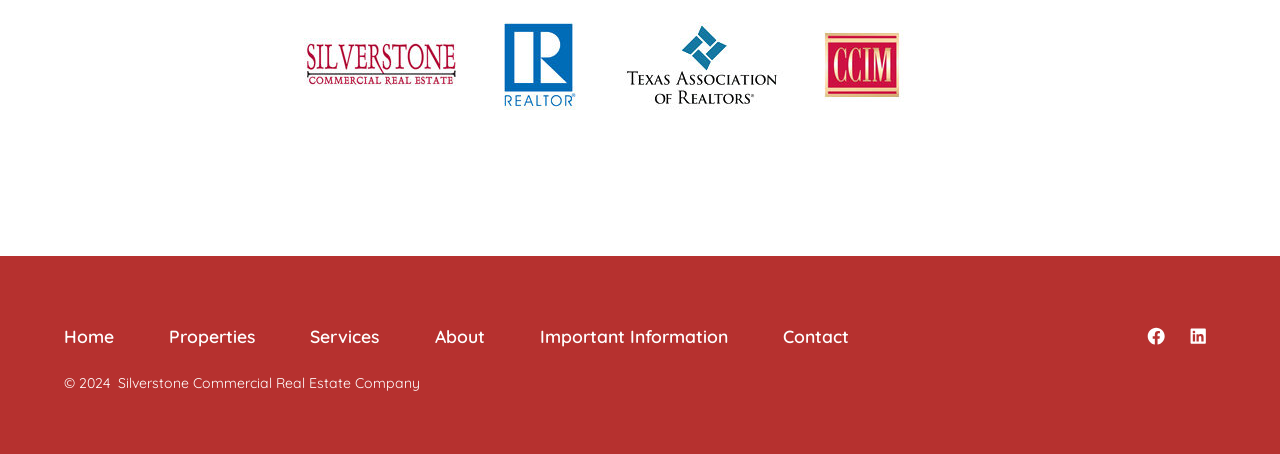Indicate the bounding box coordinates of the element that needs to be clicked to satisfy the following instruction: "view properties". The coordinates should be four float numbers between 0 and 1, i.e., [left, top, right, bottom].

[0.112, 0.693, 0.219, 0.79]